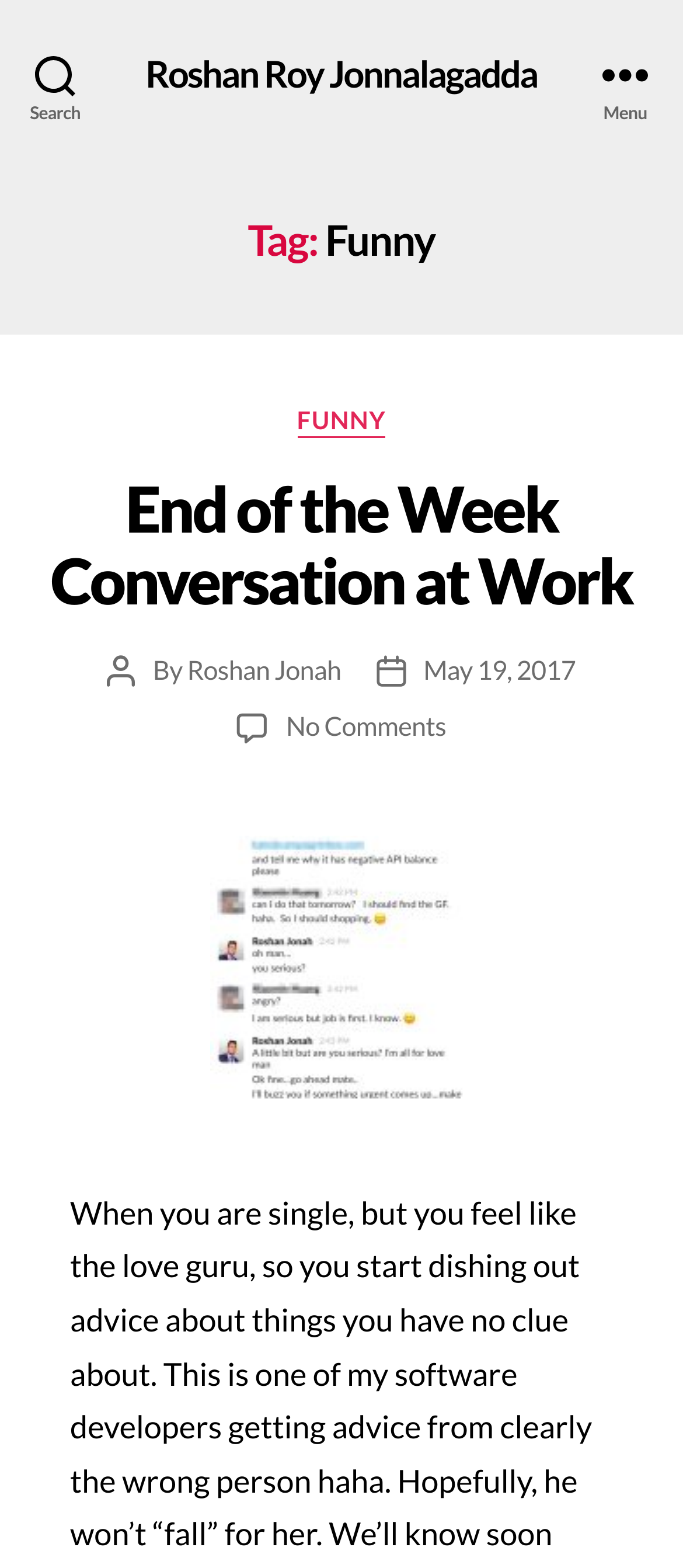Determine the bounding box coordinates for the region that must be clicked to execute the following instruction: "Open the menu".

[0.831, 0.0, 1.0, 0.094]